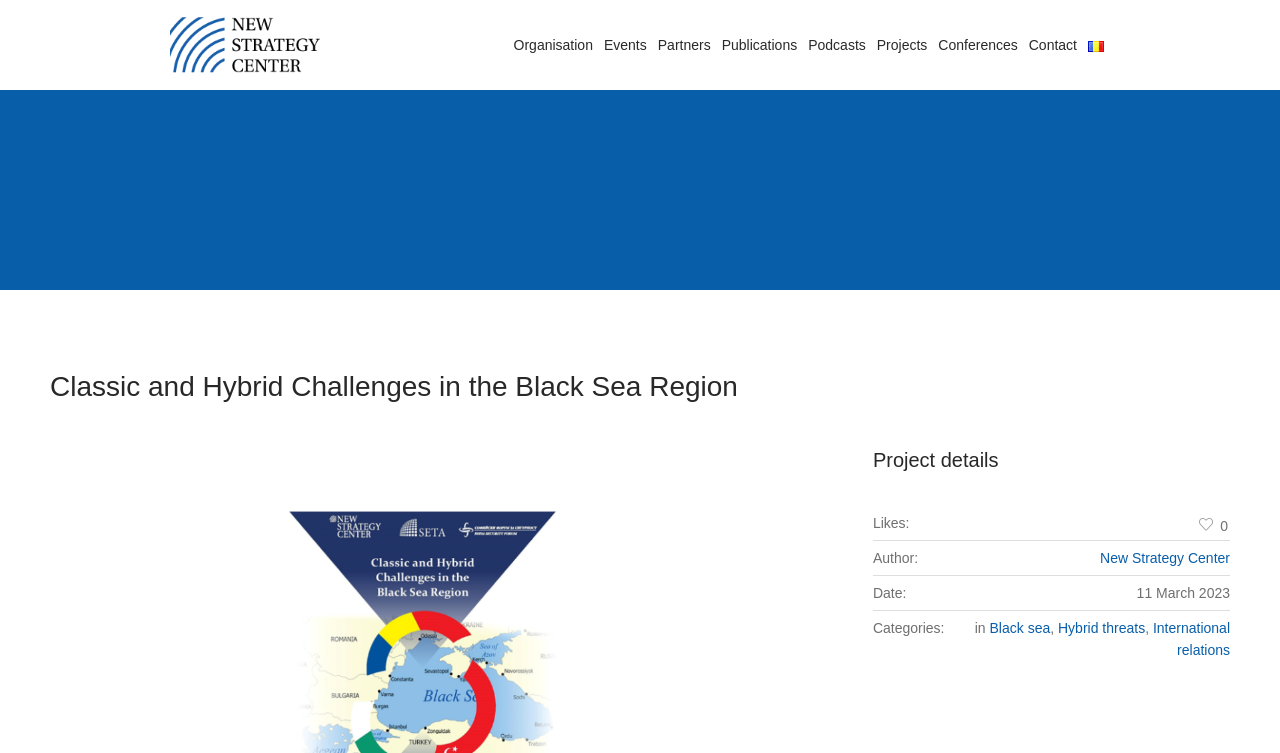Please identify the bounding box coordinates of the element on the webpage that should be clicked to follow this instruction: "Explore Black sea category". The bounding box coordinates should be given as four float numbers between 0 and 1, formatted as [left, top, right, bottom].

[0.773, 0.823, 0.82, 0.845]